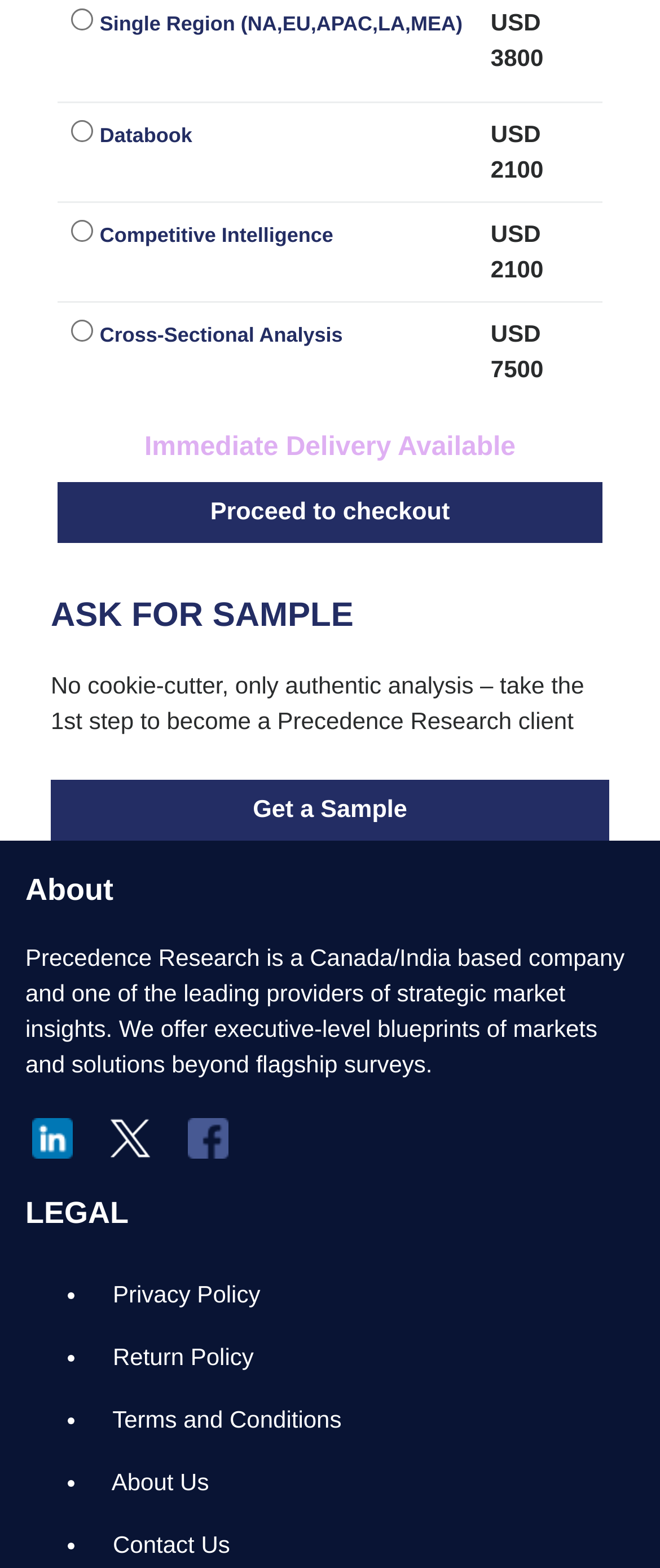How many social media links are present on the webpage?
Craft a detailed and extensive response to the question.

I counted the number of social media links by looking at the link elements that contain the text 'linkedin', 'Twitter', and 'facebook', which are commonly used social media platforms.